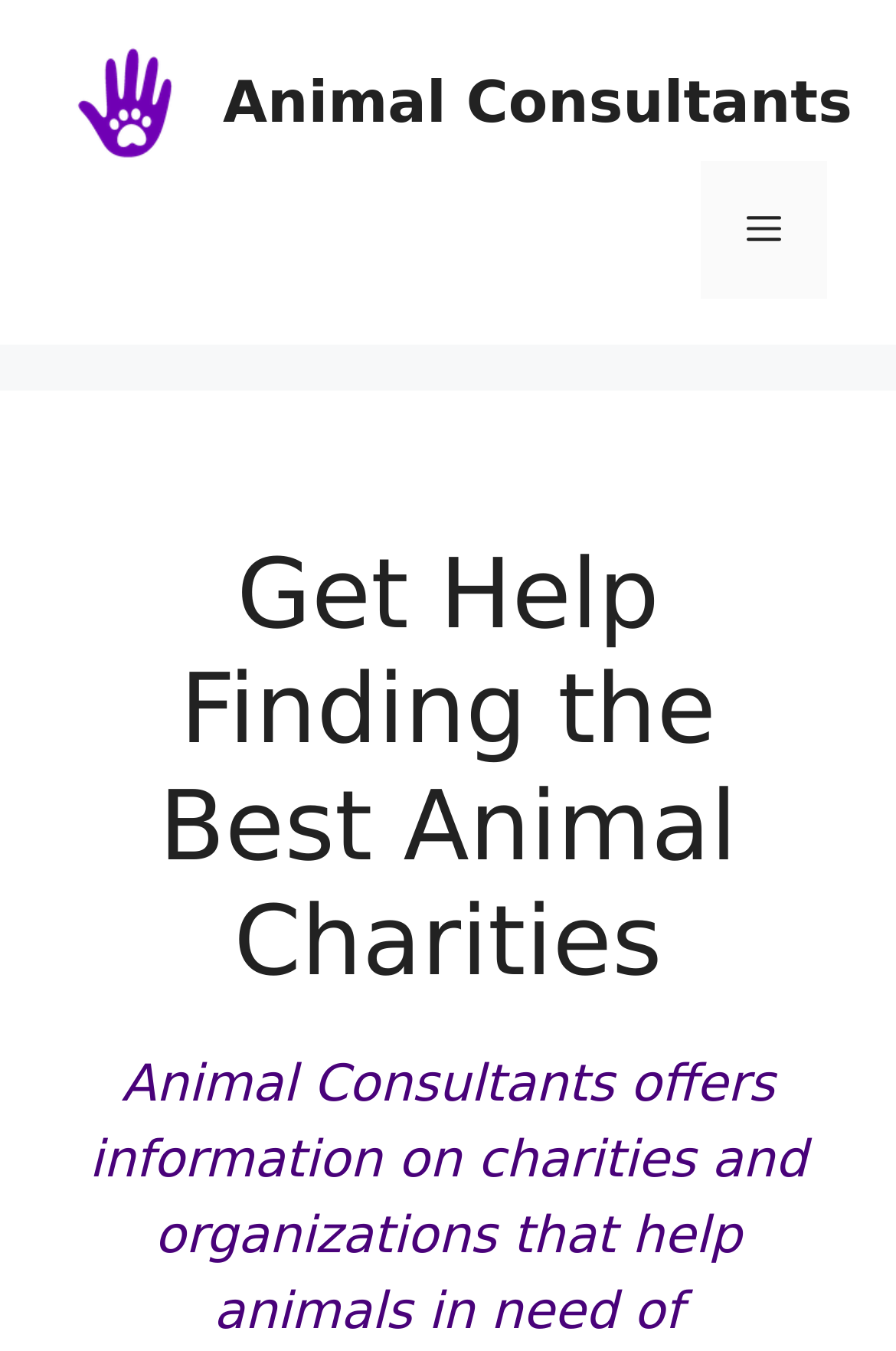Please respond in a single word or phrase: 
What type of charities are featured on this website?

Animal charities